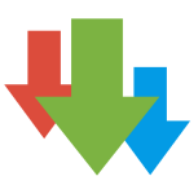How many arrows are present in the image?
Based on the content of the image, thoroughly explain and answer the question.

The caption clearly mentions that the image showcases a set of three arrows in varying colors, which implies that there are three arrows in total.